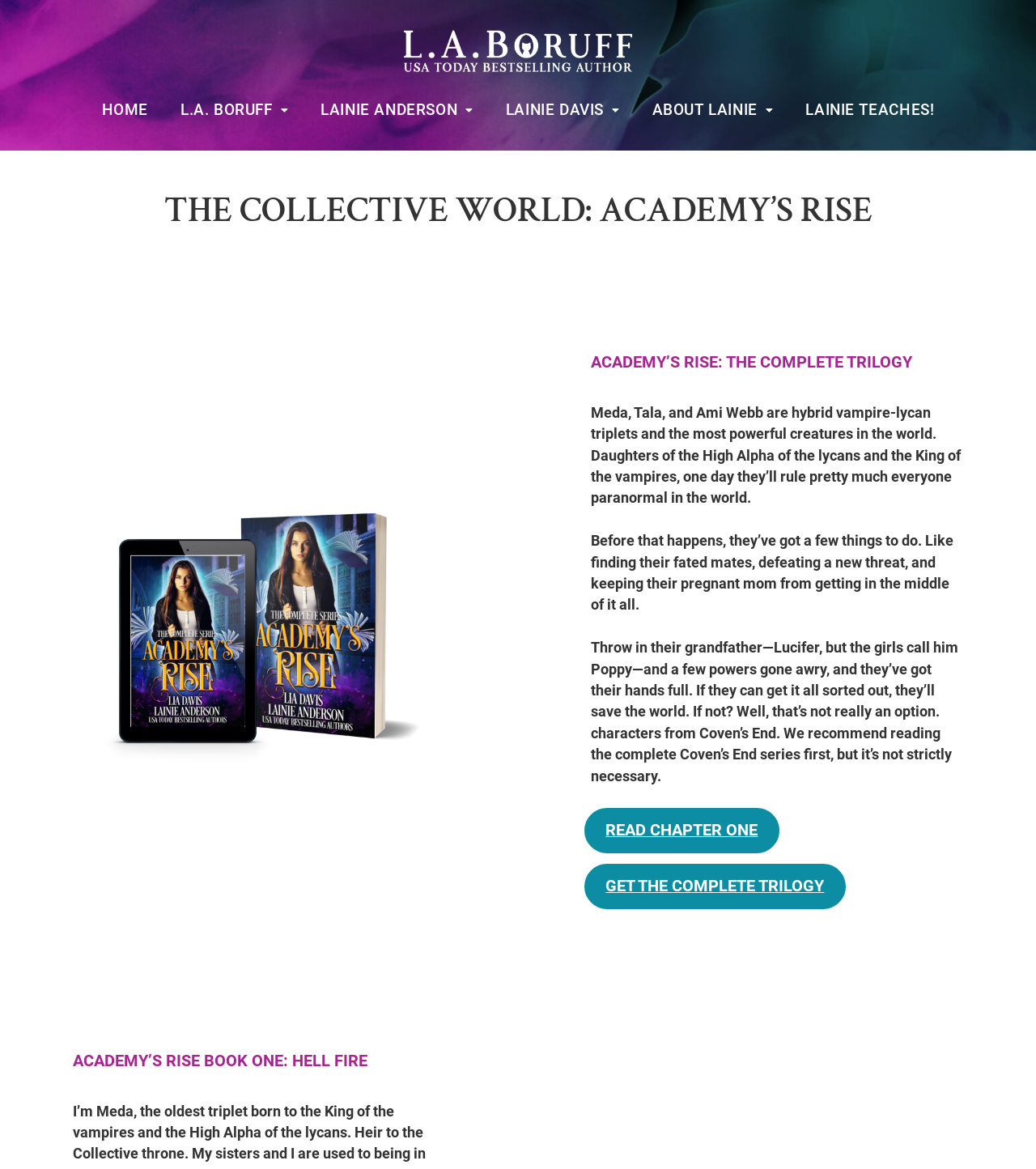Respond to the question below with a single word or phrase: Who are the main characters?

Meda, Tala, and Ami Webb